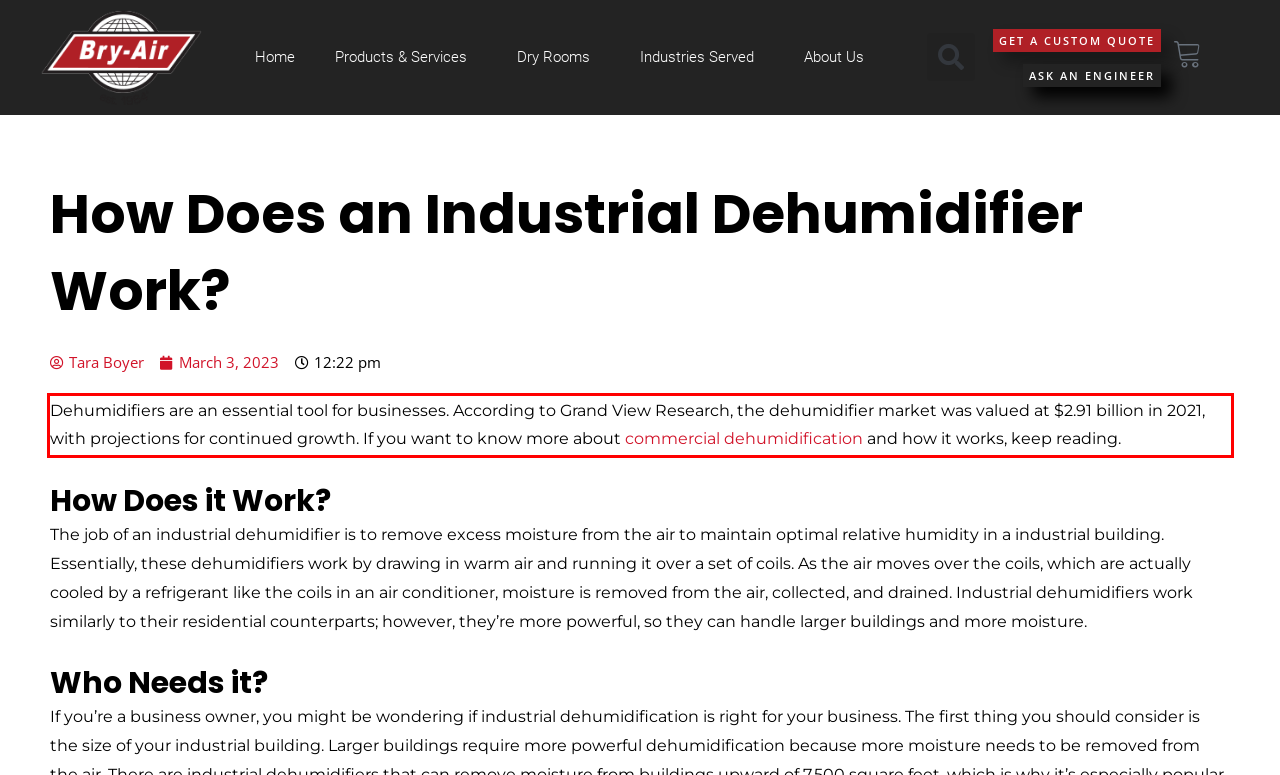Please perform OCR on the text content within the red bounding box that is highlighted in the provided webpage screenshot.

Dehumidifiers are an essential tool for businesses. According to Grand View Research, the dehumidifier market was valued at $2.91 billion in 2021, with projections for continued growth. If you want to know more about commercial dehumidification and how it works, keep reading.